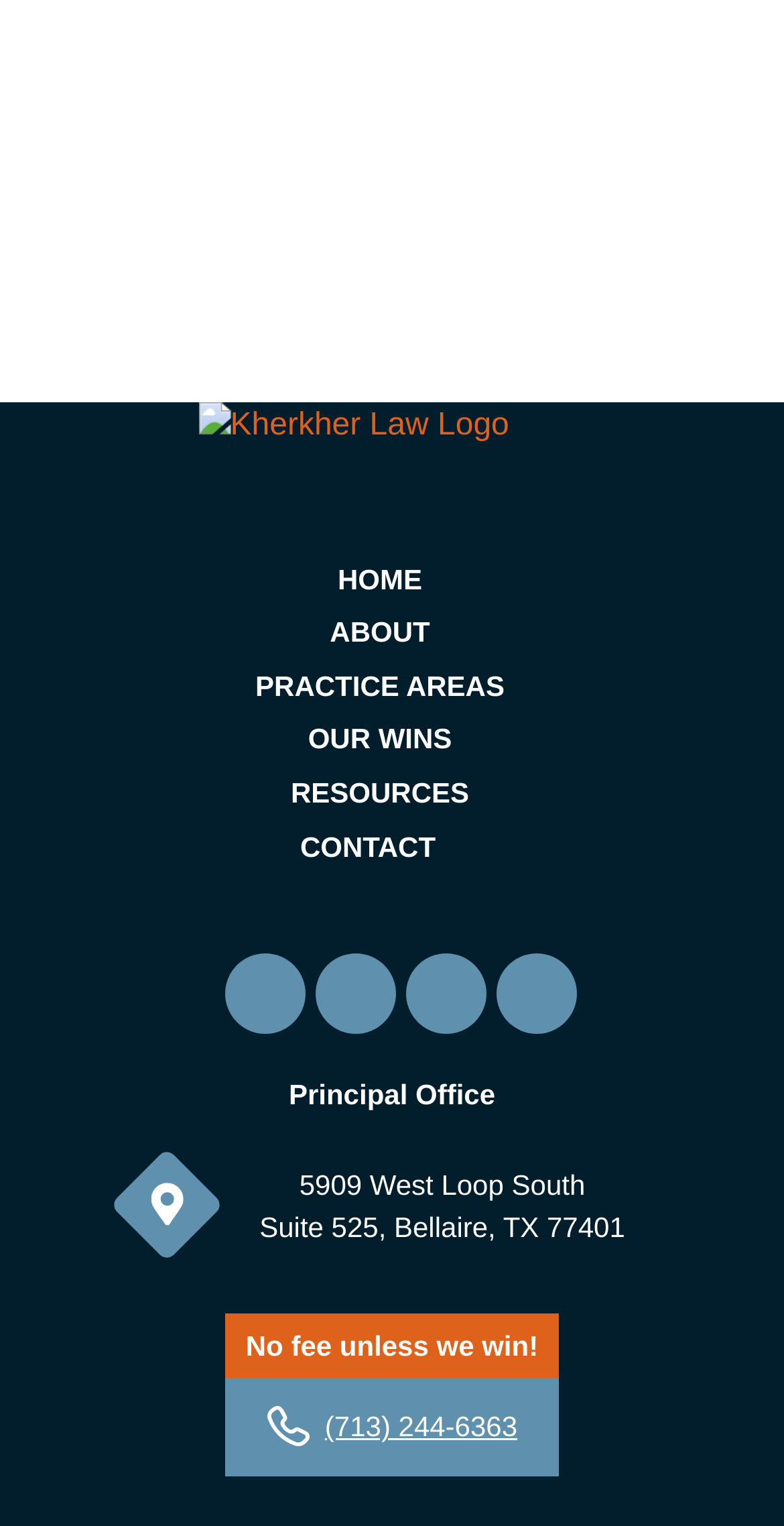Answer the question with a single word or phrase: 
What is the slogan of the law firm?

No fee unless we win!